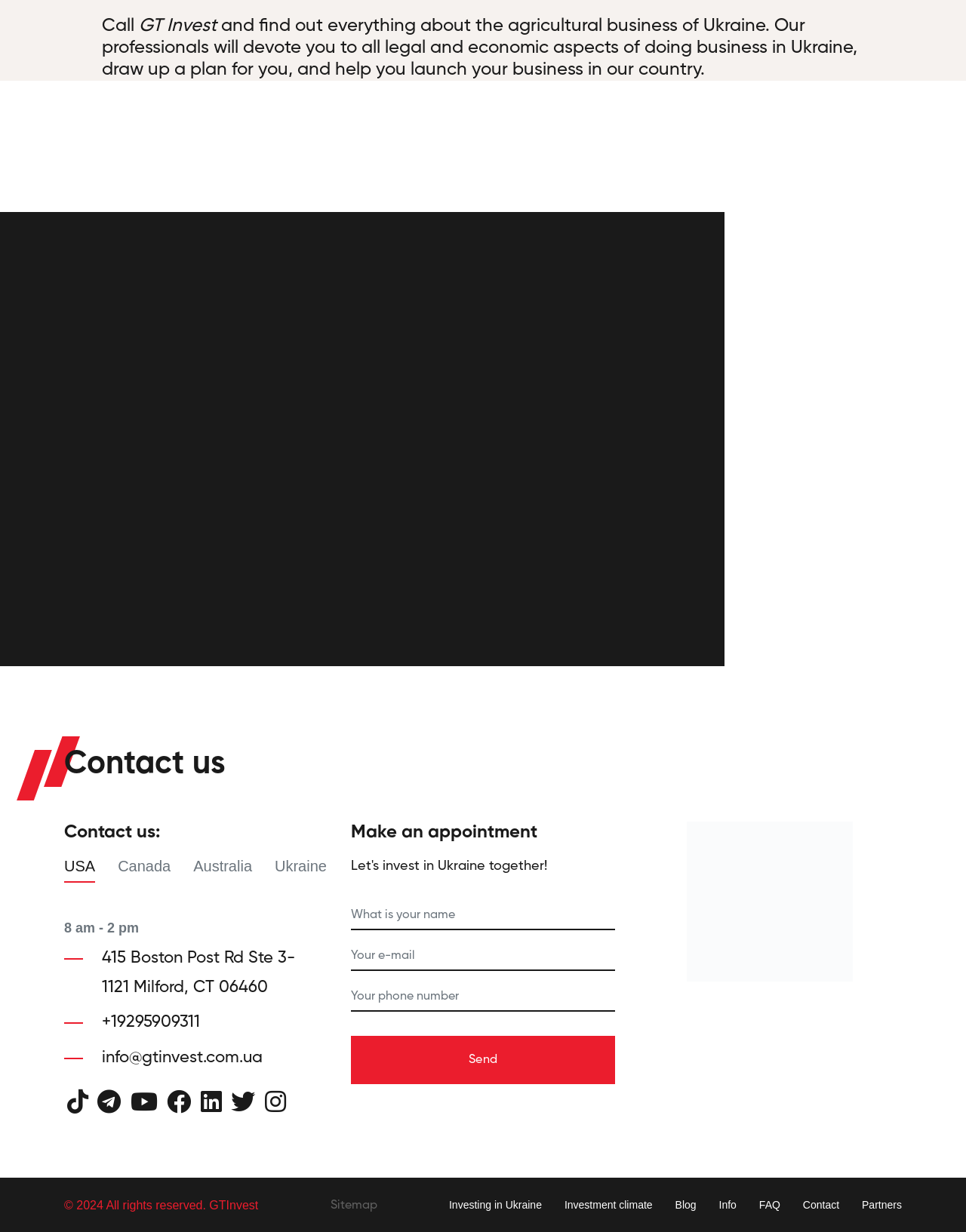Give the bounding box coordinates for this UI element: "name="f_phone" placeholder="Your phone number"". The coordinates should be four float numbers between 0 and 1, arranged as [left, top, right, bottom].

[0.363, 0.798, 0.637, 0.821]